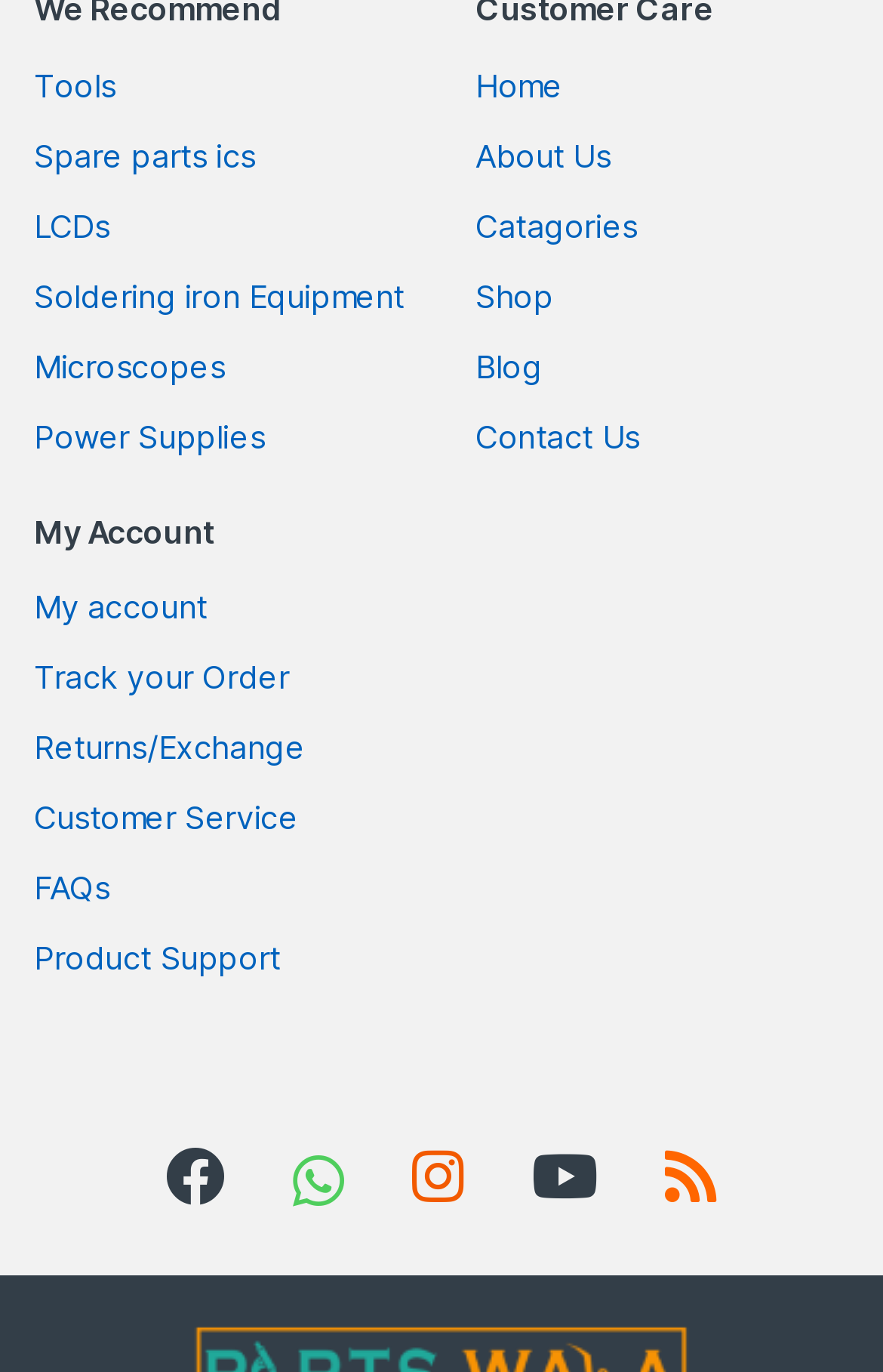Provide a thorough and detailed response to the question by examining the image: 
What is the last link in the 'My Account' section?

I looked at the links under the 'My Account' section, which are 'My account', 'Track your Order', 'Returns/Exchange', 'Customer Service', 'FAQs', and 'Product Support', and the last one is 'Product Support'.